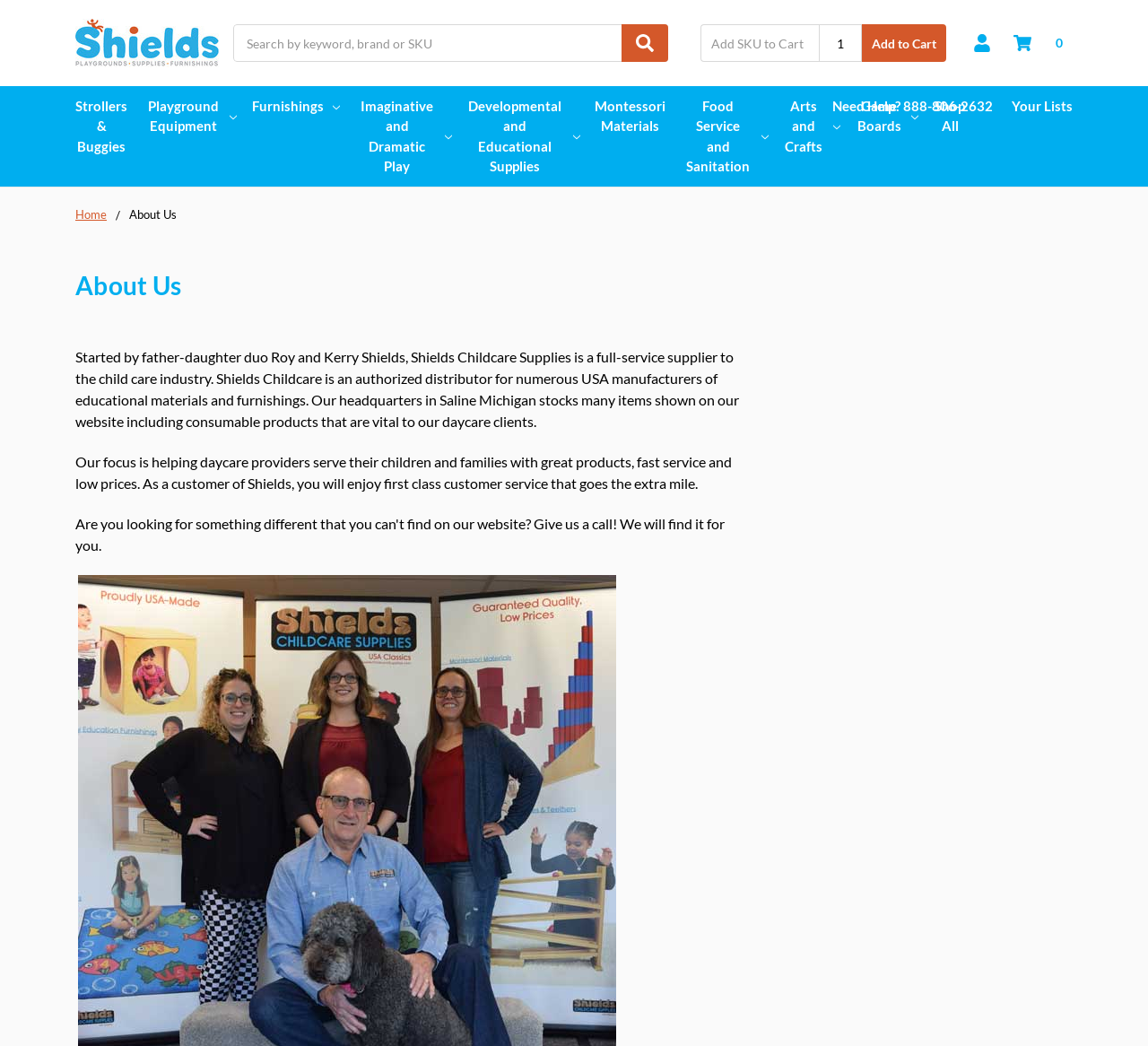Refer to the screenshot and answer the following question in detail:
What is the focus of Shields Childcare?

The focus of Shields Childcare can be found in the paragraph of text that describes the company. It states that 'Our focus is helping daycare providers serve their children and families with great products, fast service and low prices.'